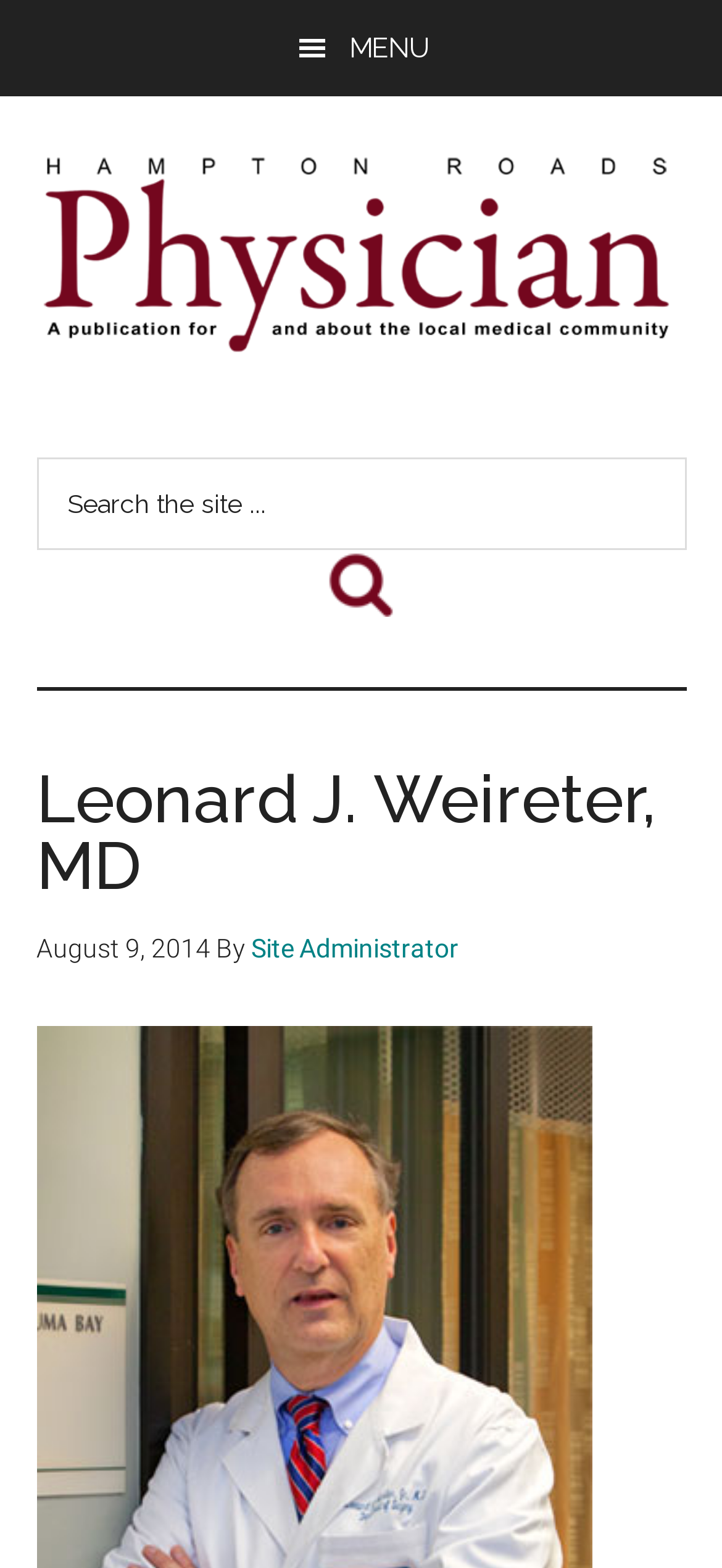What is the primary heading on this webpage?

Leonard J. Weireter, MD